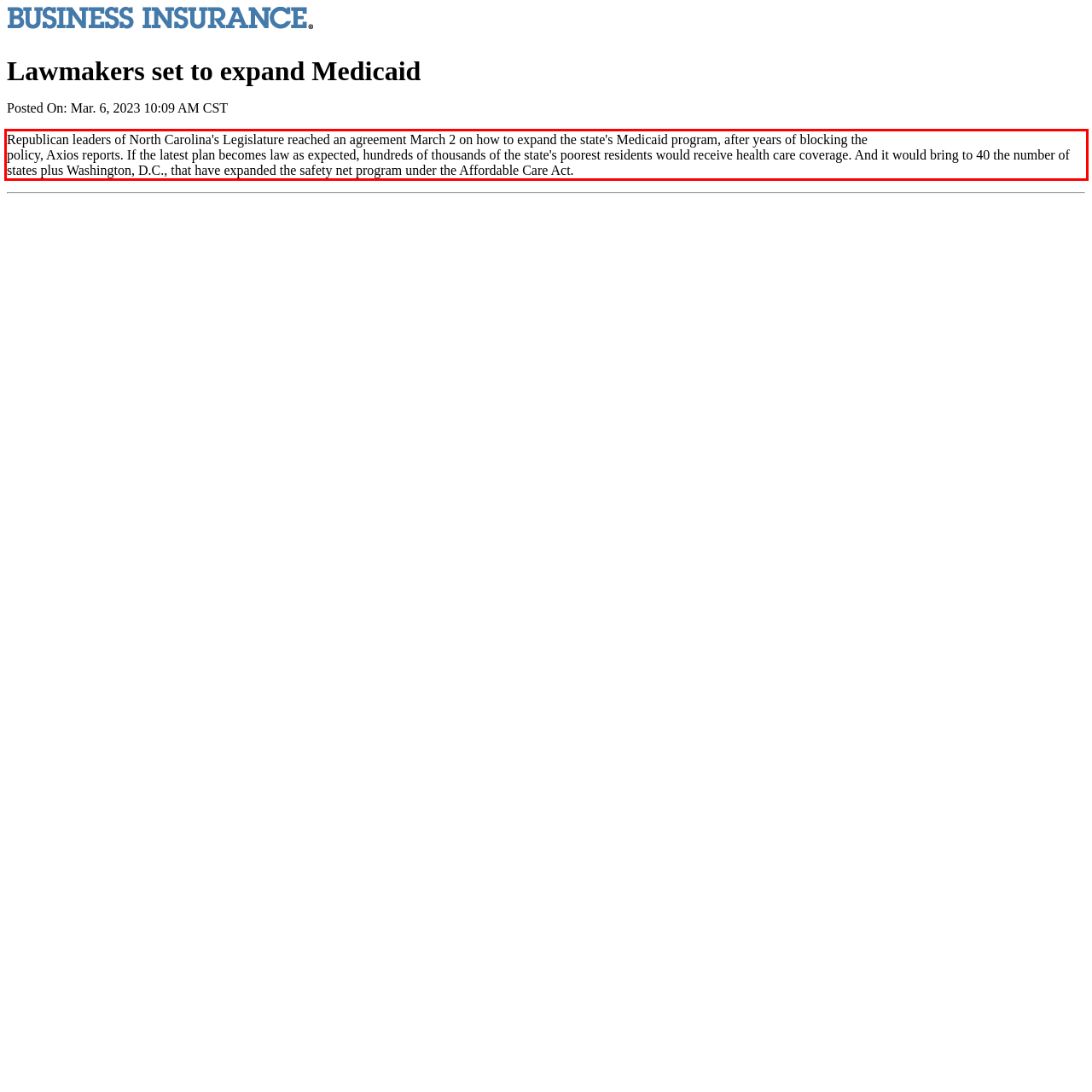Please identify and extract the text content from the UI element encased in a red bounding box on the provided webpage screenshot.

Republican leaders of North Carolina's Legislature reached an agreement March 2 on how to expand the state's Medicaid program, after years of blocking the policy, Axios reports. If the latest plan becomes law as expected, hundreds of thousands of the state's poorest residents would receive health care coverage. And it would bring to 40 the number of states plus Washington, D.C., that have expanded the safety net program under the Affordable Care Act.